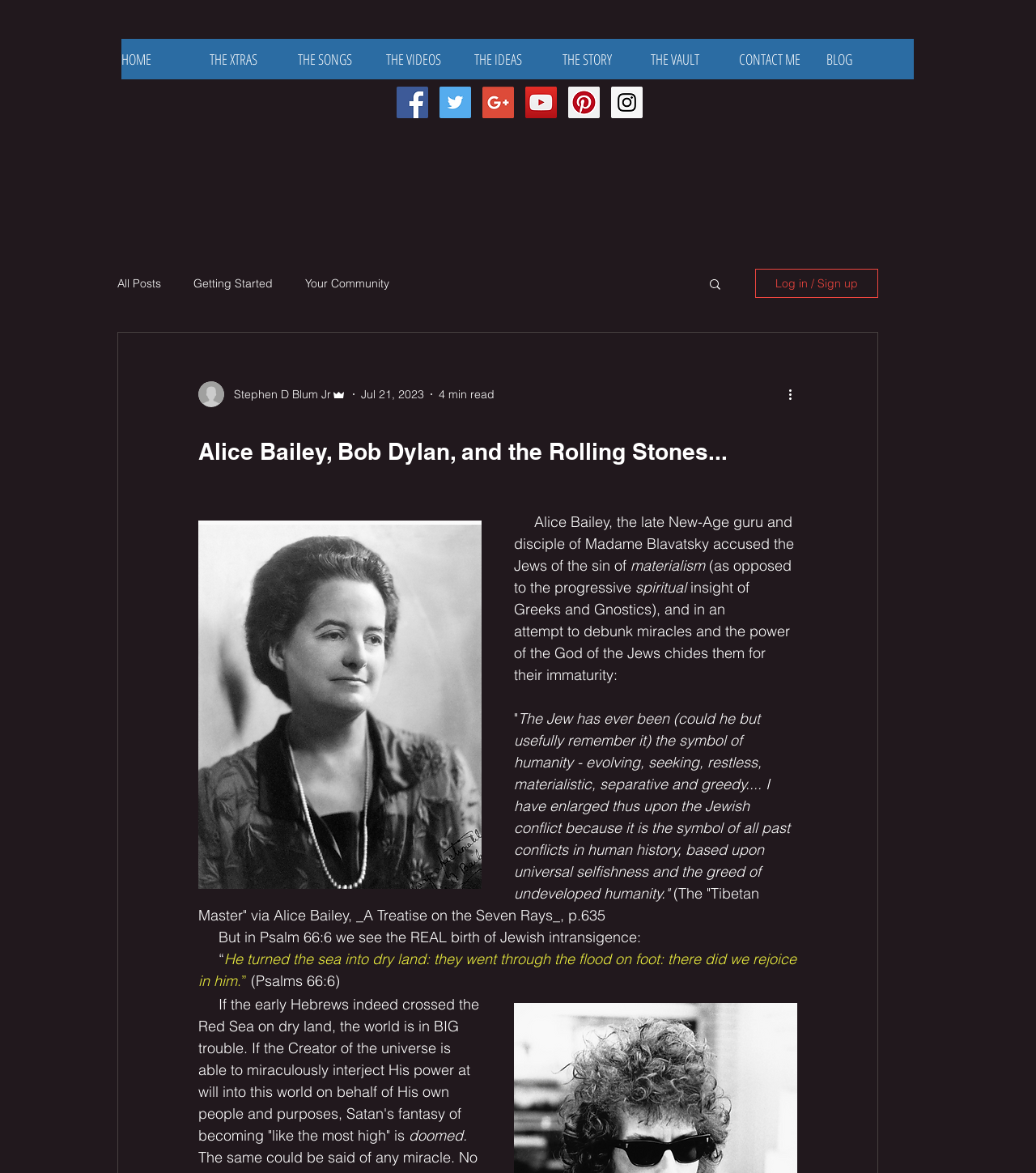Locate the heading on the webpage and return its text.

Alice Bailey, Bob Dylan, and the Rolling Stones...